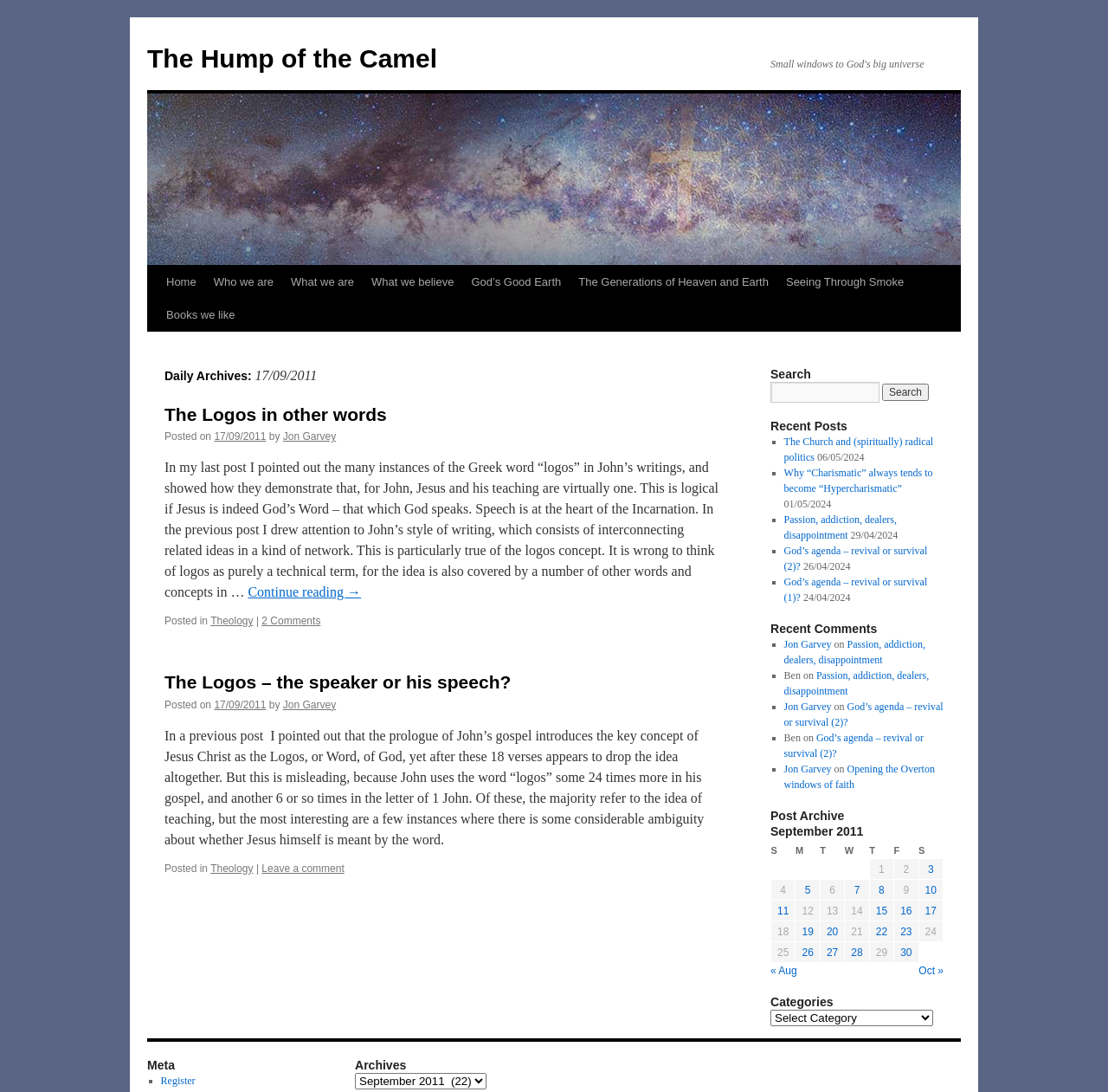Locate the bounding box of the UI element based on this description: "Skip to content". Provide four float numbers between 0 and 1 as [left, top, right, bottom].

[0.132, 0.243, 0.148, 0.333]